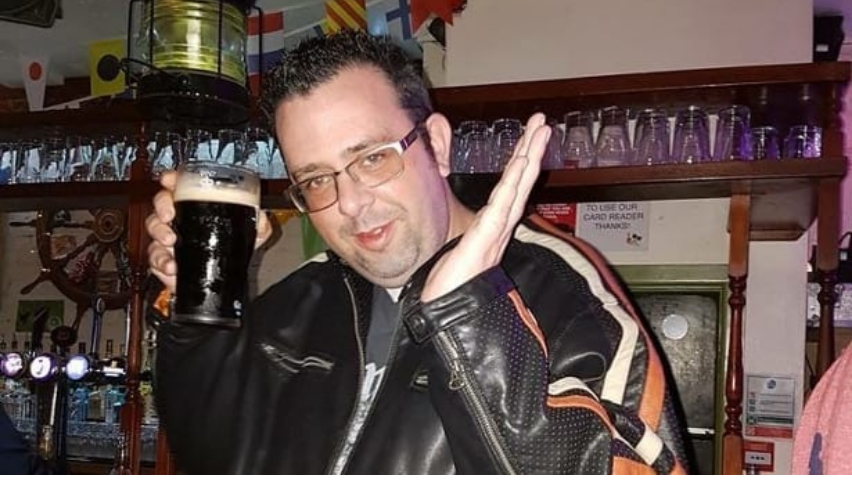Answer the question with a brief word or phrase:
What can be seen on the shelves behind the man?

a variety of glasses